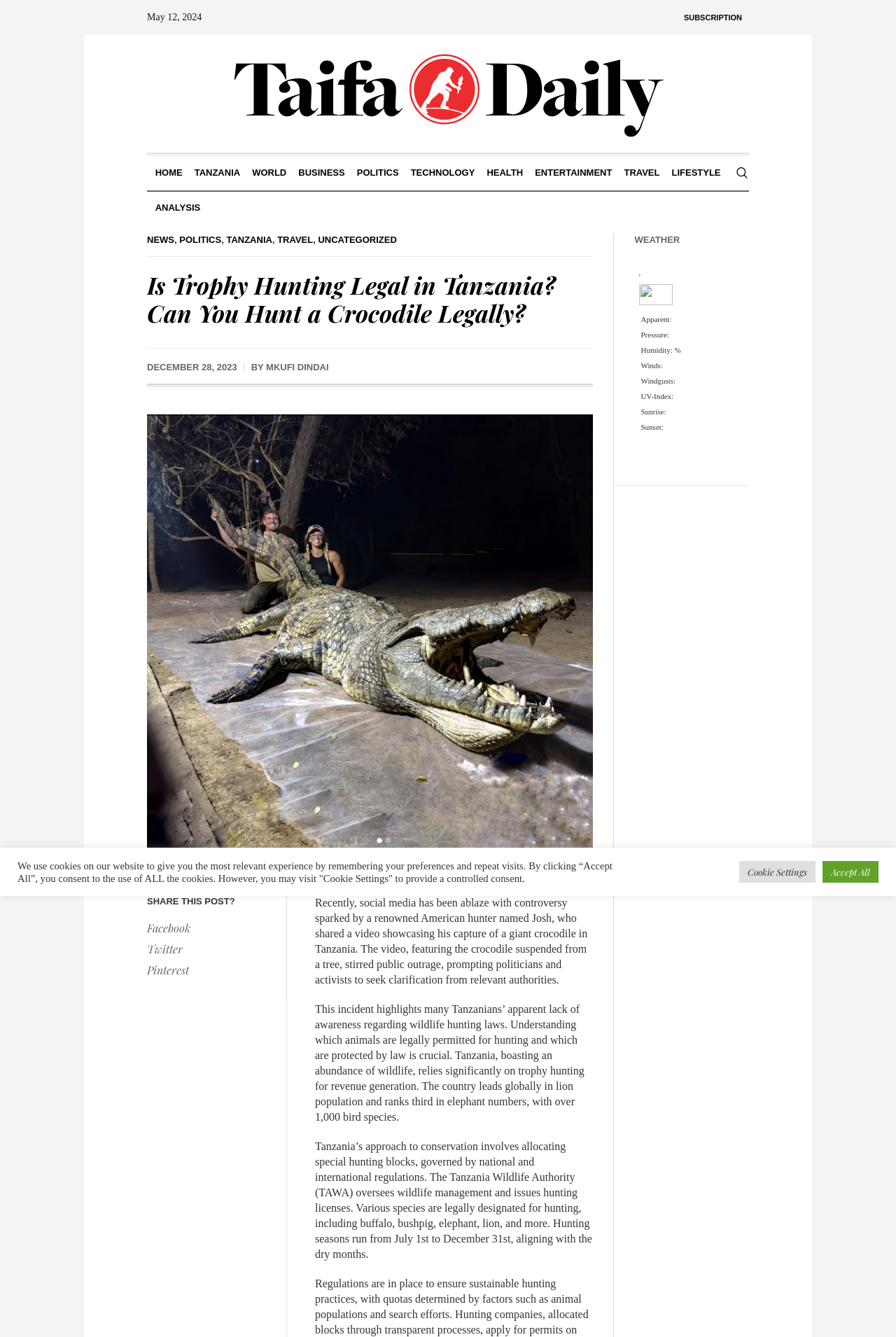Based on the element description Mother's Day, identify the bounding box coordinates for the UI element. The coordinates should be in the format (top-left x, top-left y, bottom-right x, bottom-right y) and within the 0 to 1 range.

None